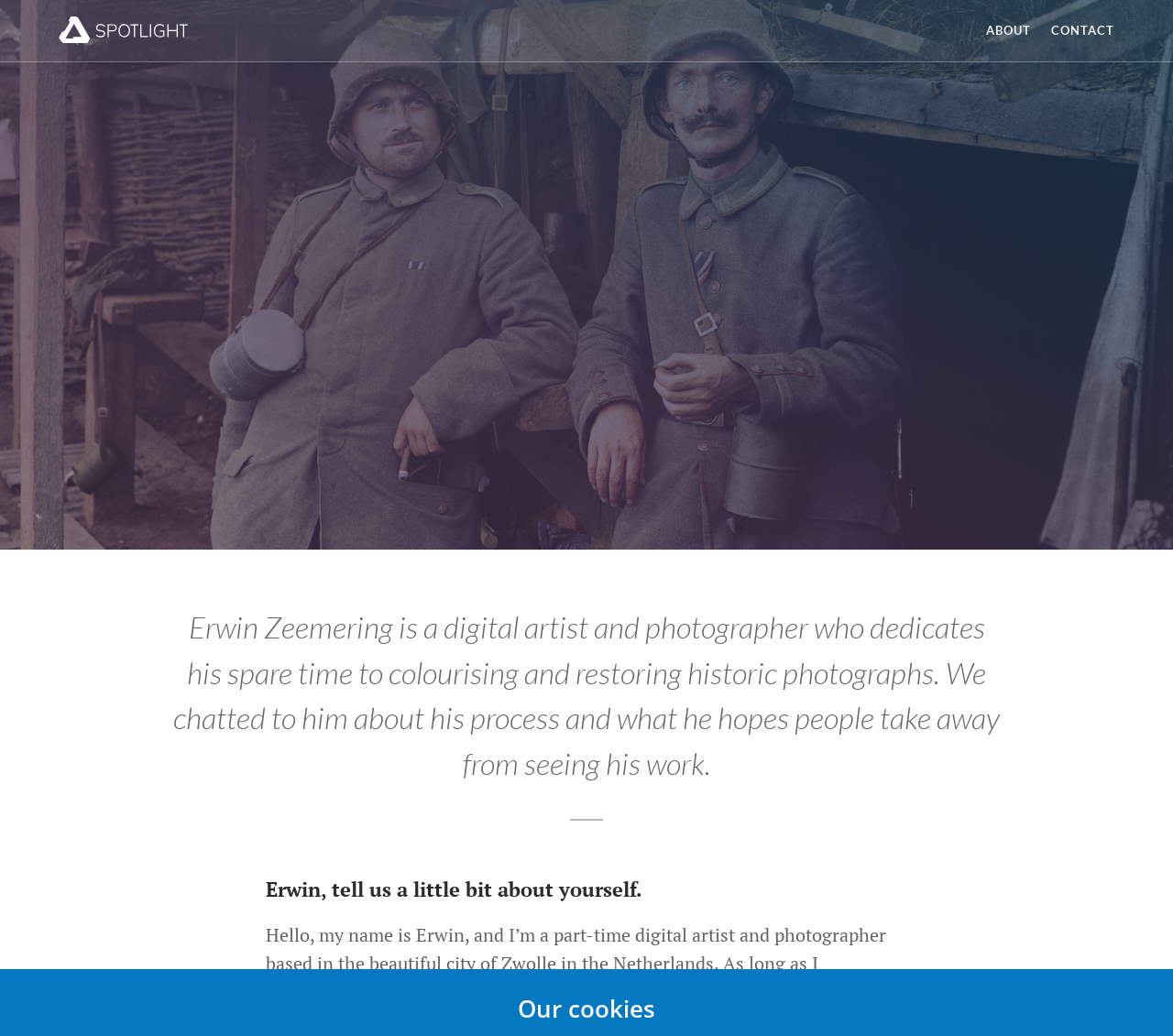Refer to the image and offer a detailed explanation in response to the question: Who interviewed Erwin Zeemering?

From the link element with the text 'Melanie Khareghat', we can infer that Melanie Khareghat is the person who interviewed Erwin Zeemering.